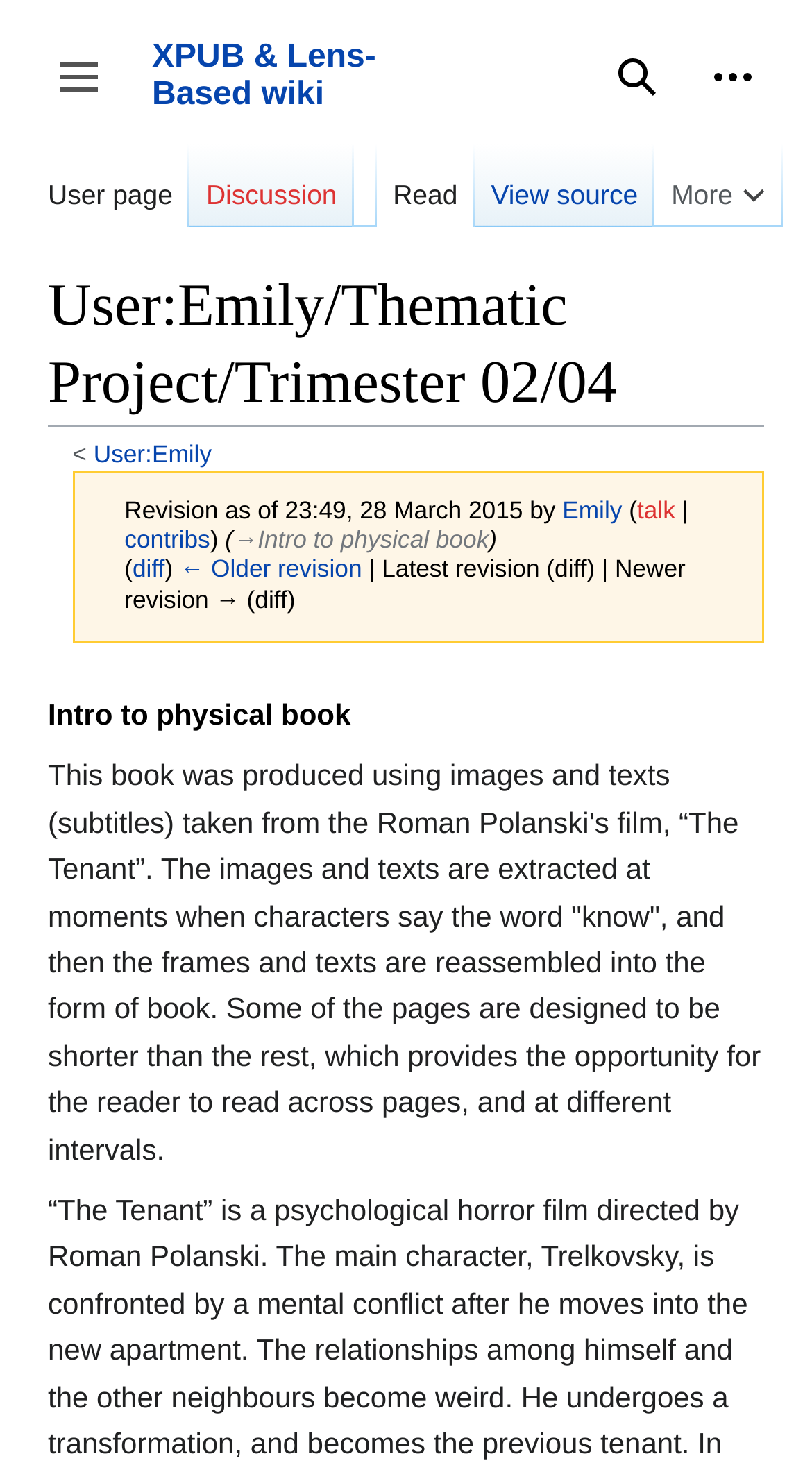Please specify the bounding box coordinates of the region to click in order to perform the following instruction: "Go to user page".

[0.038, 0.098, 0.233, 0.154]